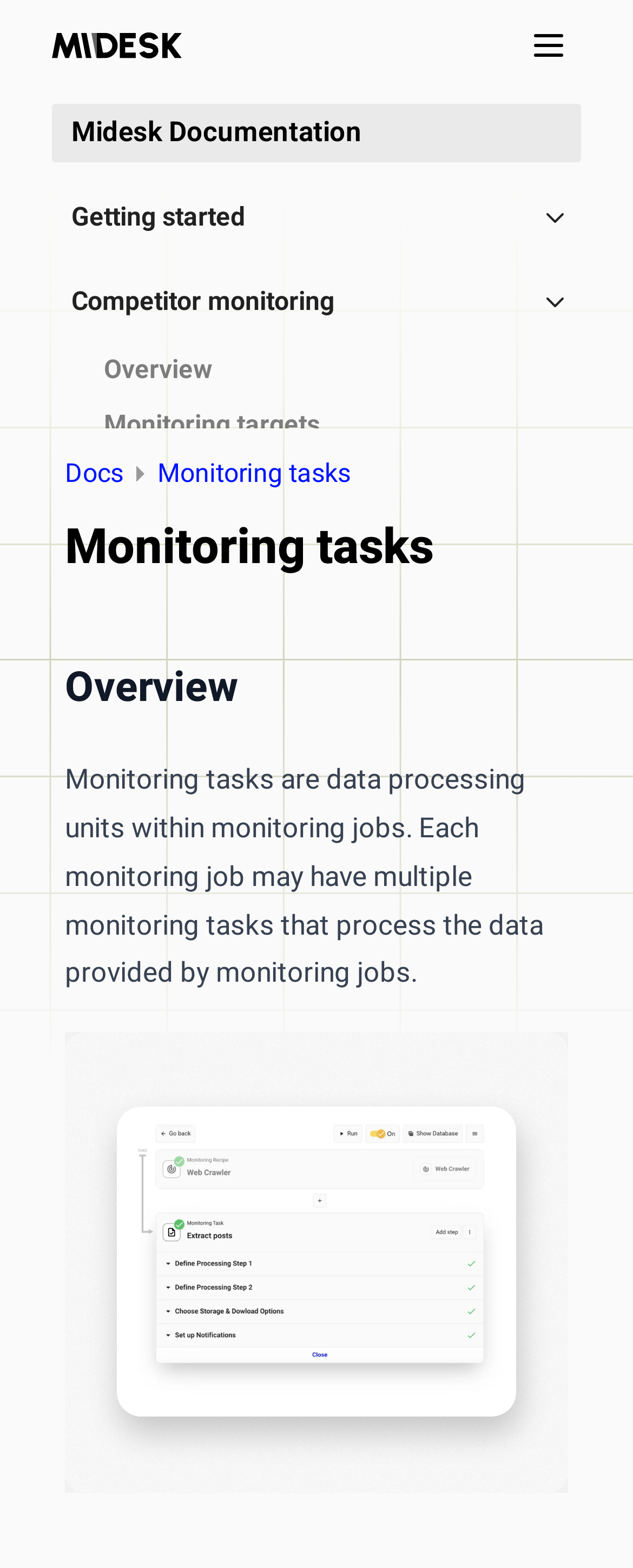Please specify the bounding box coordinates of the area that should be clicked to accomplish the following instruction: "Read the quick start guide". The coordinates should consist of four float numbers between 0 and 1, i.e., [left, top, right, bottom].

[0.164, 0.205, 0.477, 0.23]